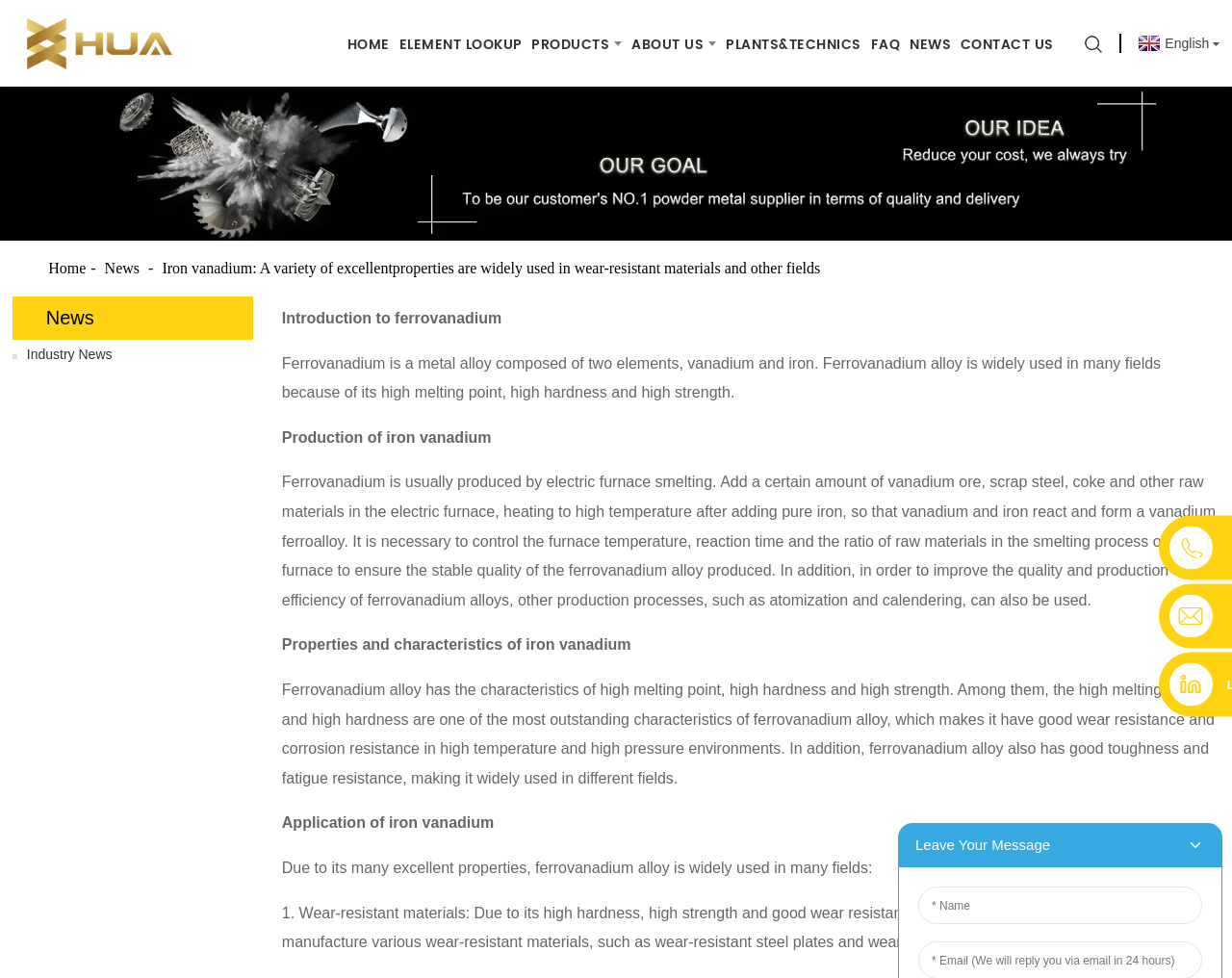Answer the following inquiry with a single word or phrase:
What is ferrovanadium alloy used for?

wear-resistant materials